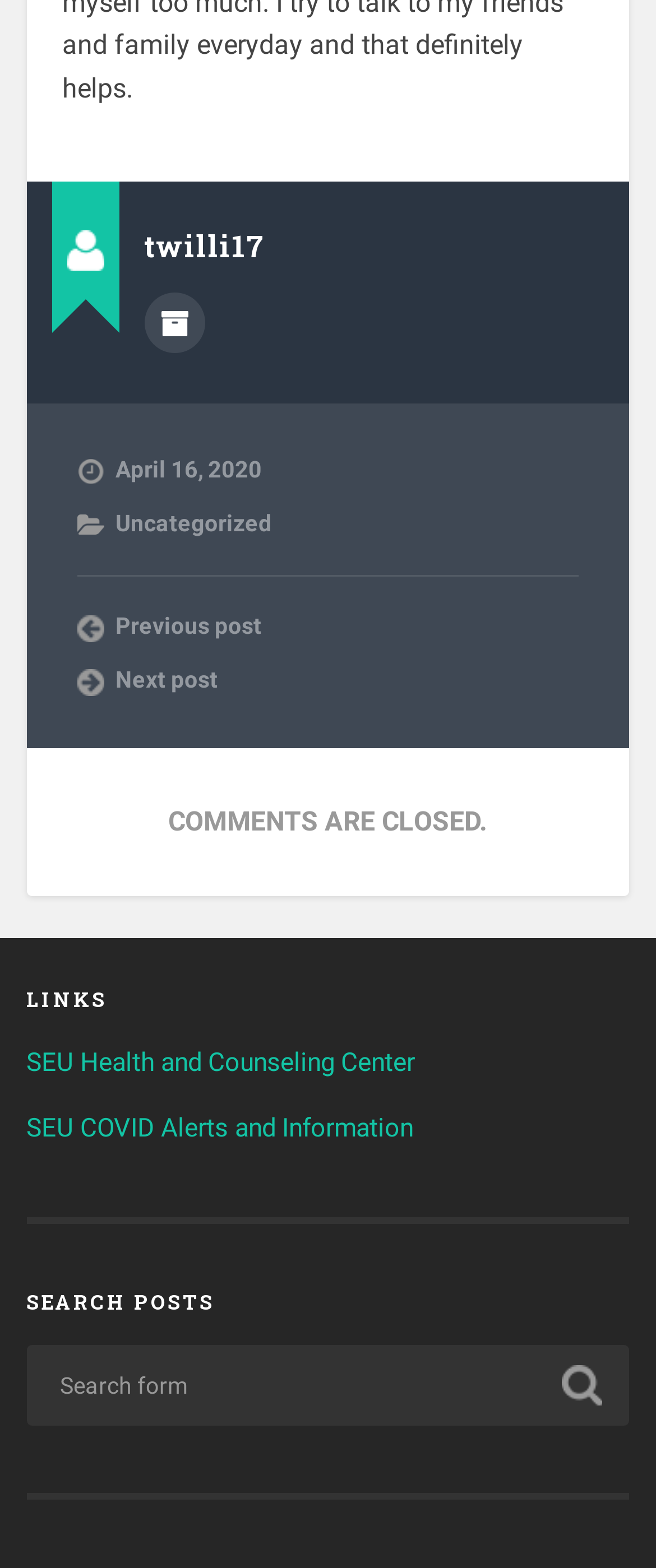What is the category of the post?
Refer to the image and provide a one-word or short phrase answer.

Uncategorized